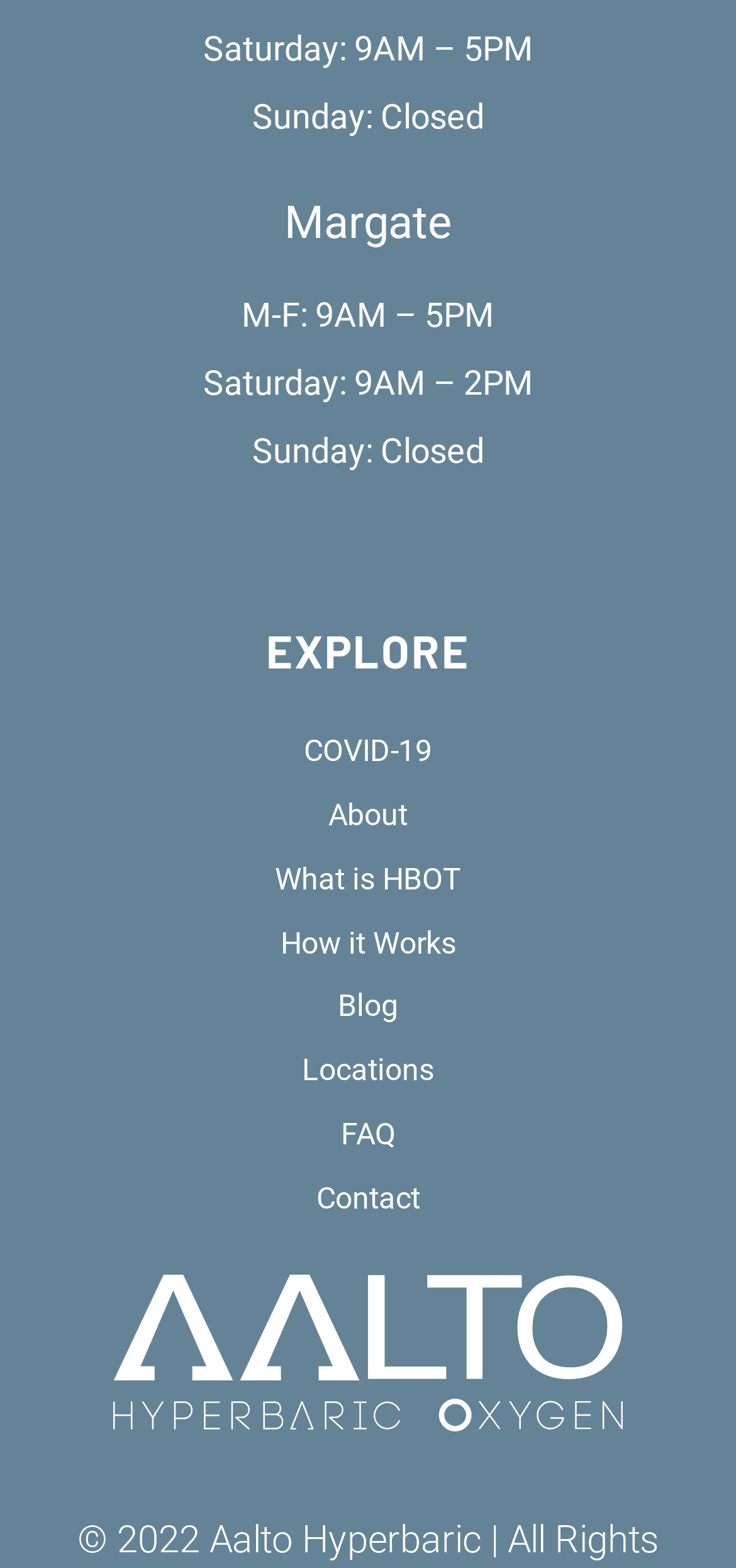Use the information in the screenshot to answer the question comprehensively: What are the hours of operation on Saturday?

I found the hours of operation on Saturday by looking at the StaticText element with the text 'Saturday: 9AM – 5PM' which has a bounding box coordinate of [0.276, 0.018, 0.724, 0.043].